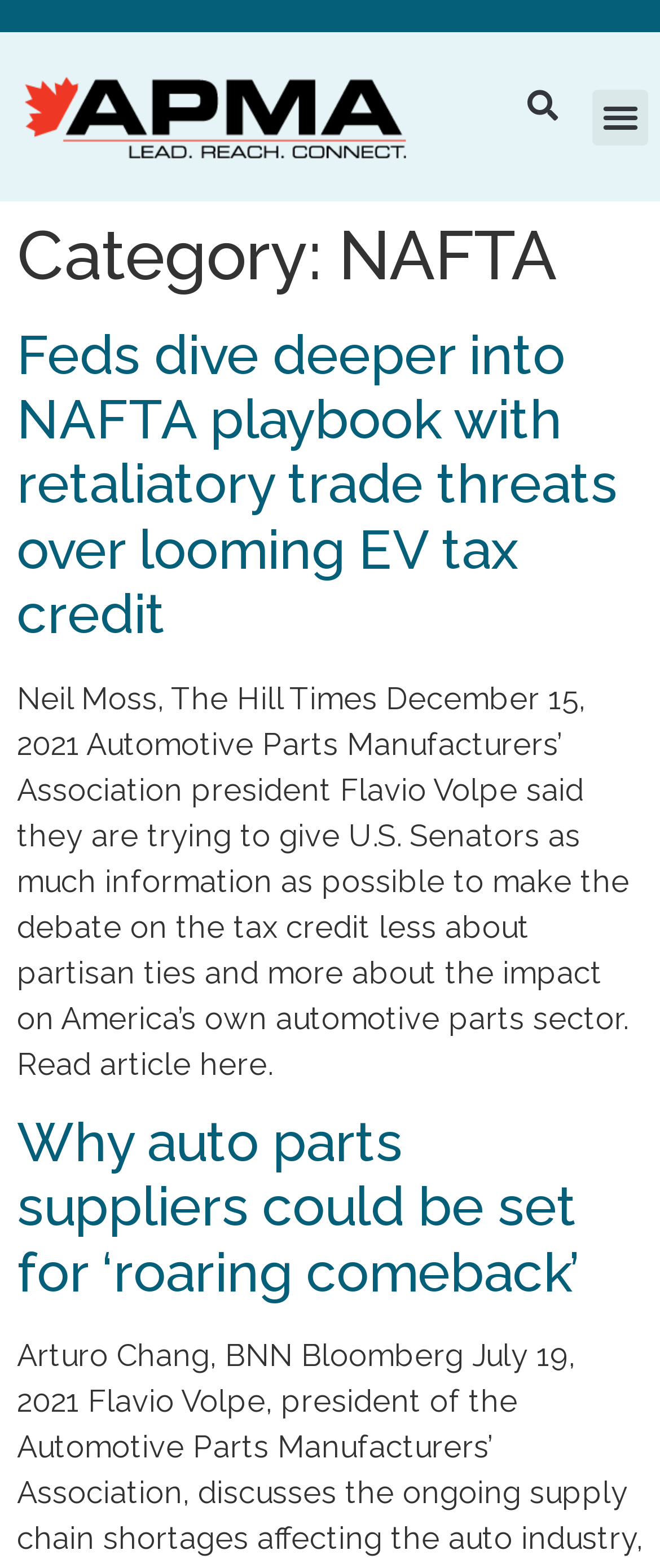Give a short answer using one word or phrase for the question:
What is the name of the organization?

APMA